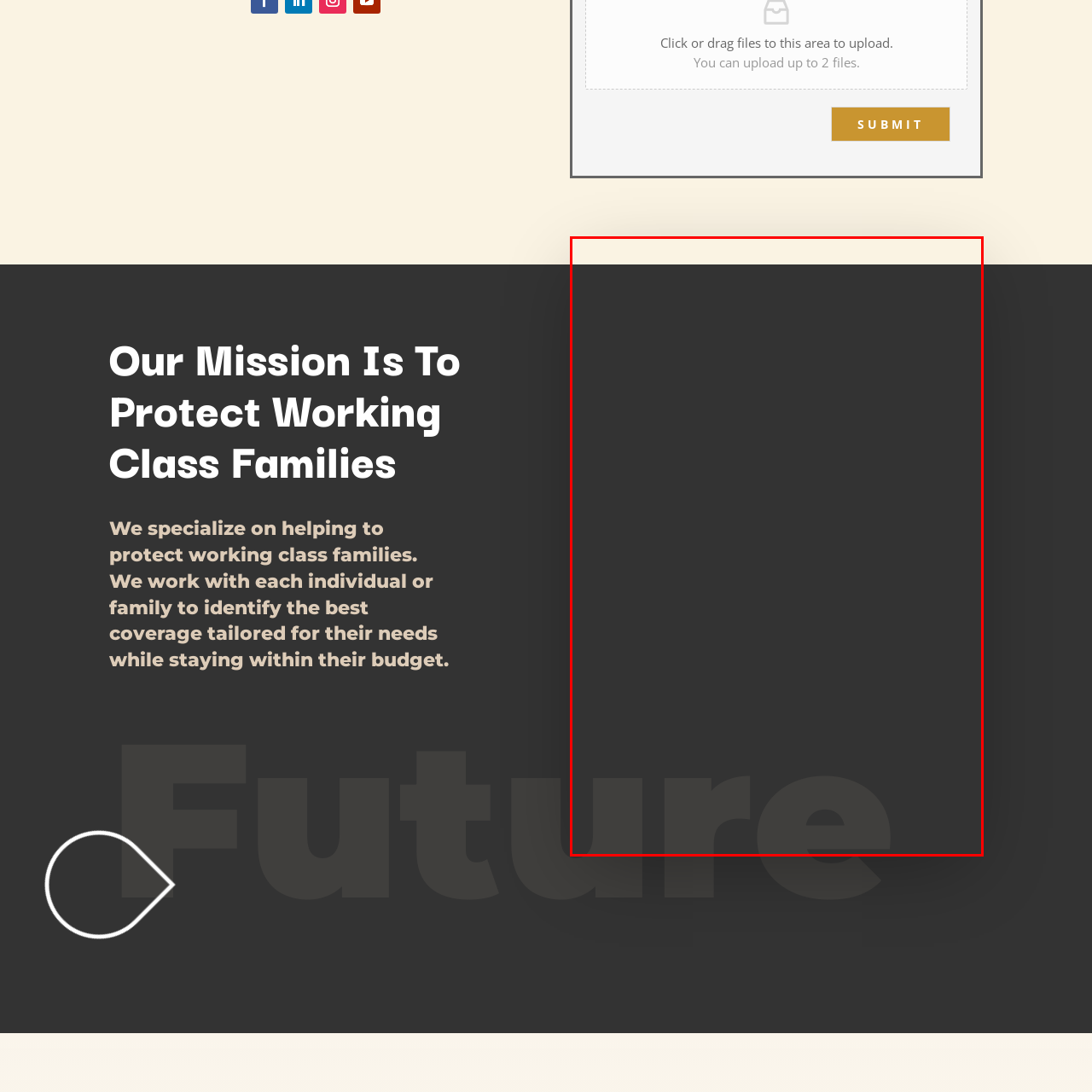Examine the image within the red boundary and respond with a single word or phrase to the question:
What does the image invite visitors to do?

explore their services